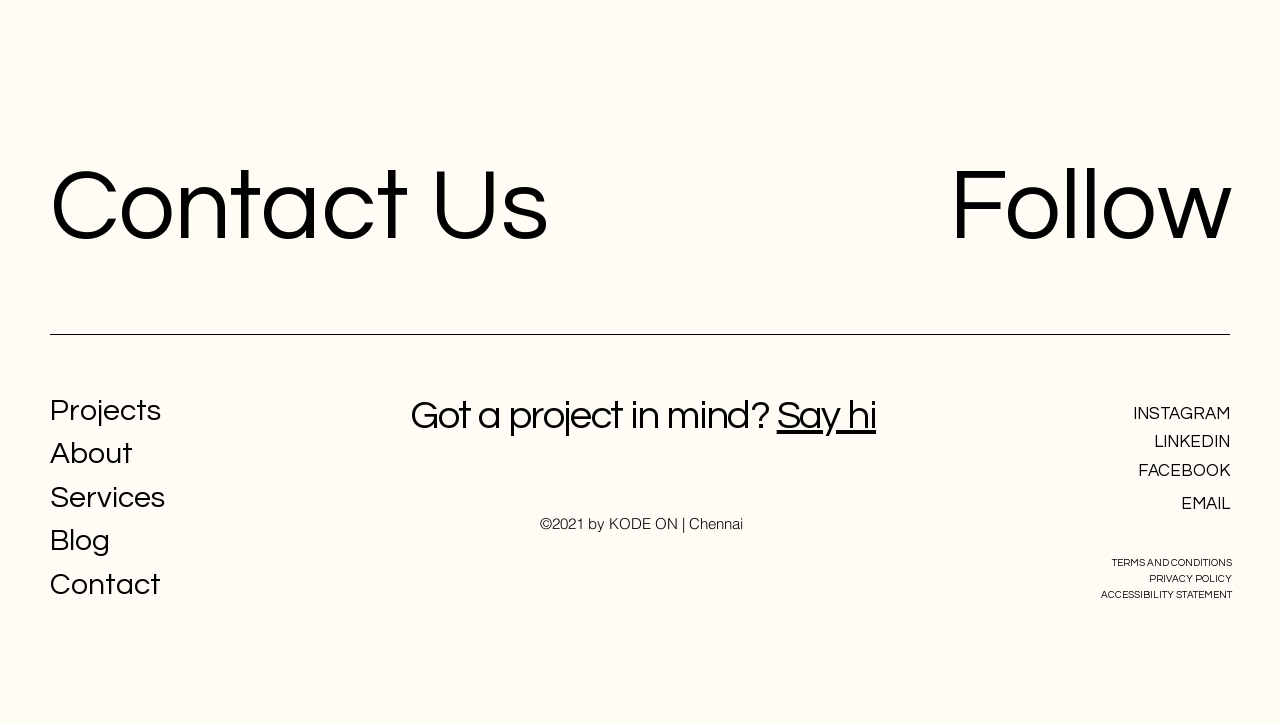What is the topmost link on the webpage?
Deliver a detailed and extensive answer to the question.

By analyzing the bounding box coordinates, I found that the link 'Contact Us' has the smallest y1 value, which means it is located at the top of the webpage.